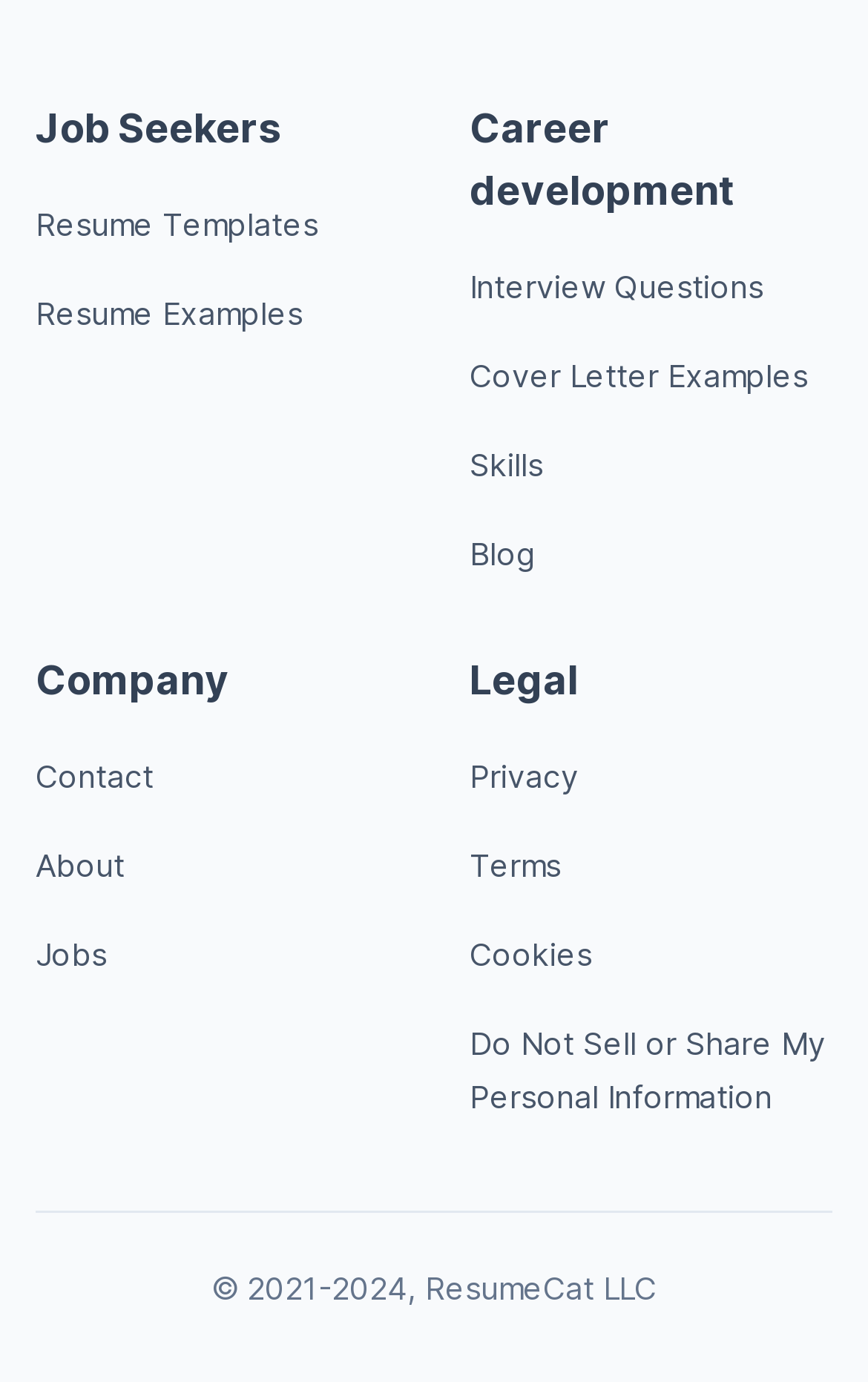Please provide a one-word or phrase answer to the question: 
What is the second item in the 'Company' section?

About